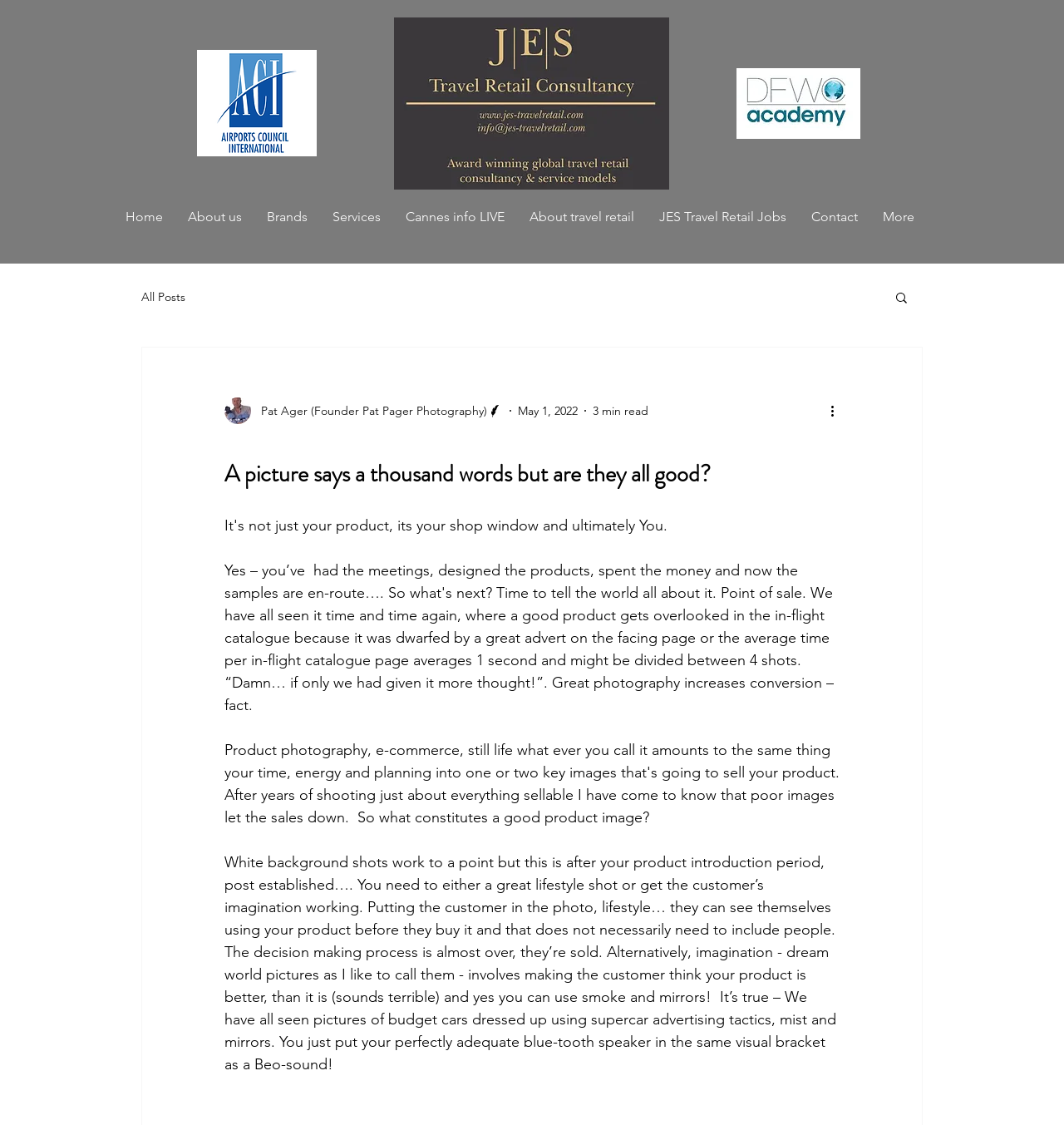Analyze the image and answer the question with as much detail as possible: 
What is the purpose of the 'More actions' button?

The 'More actions' button is likely used to show more options or actions that can be taken related to the blog post, such as sharing, editing, or deleting the post. The button is pressed:false, indicating that it is not currently active.